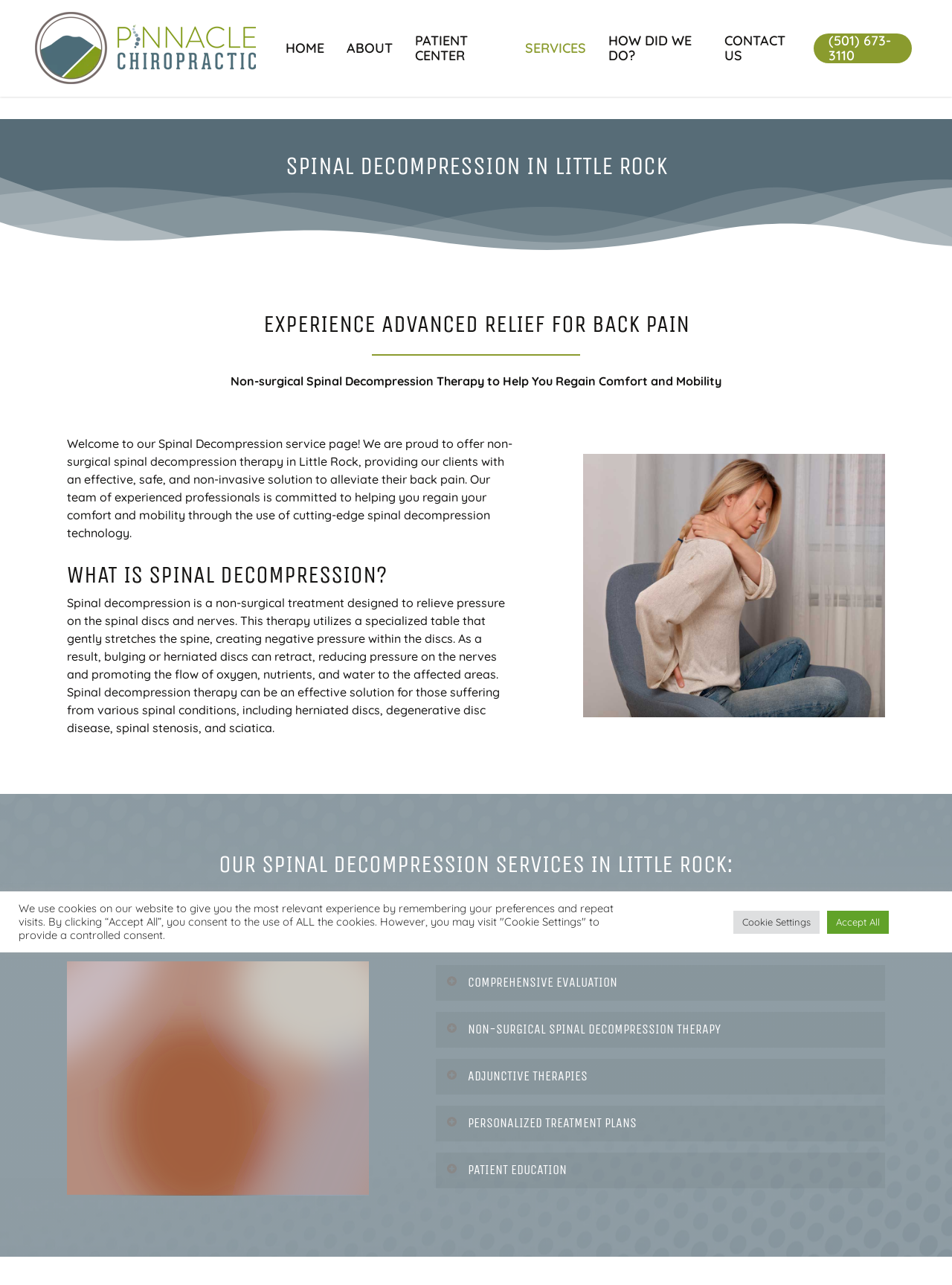Identify the title of the webpage and provide its text content.

SPINAL DECOMPRESSION IN LITTLE ROCK